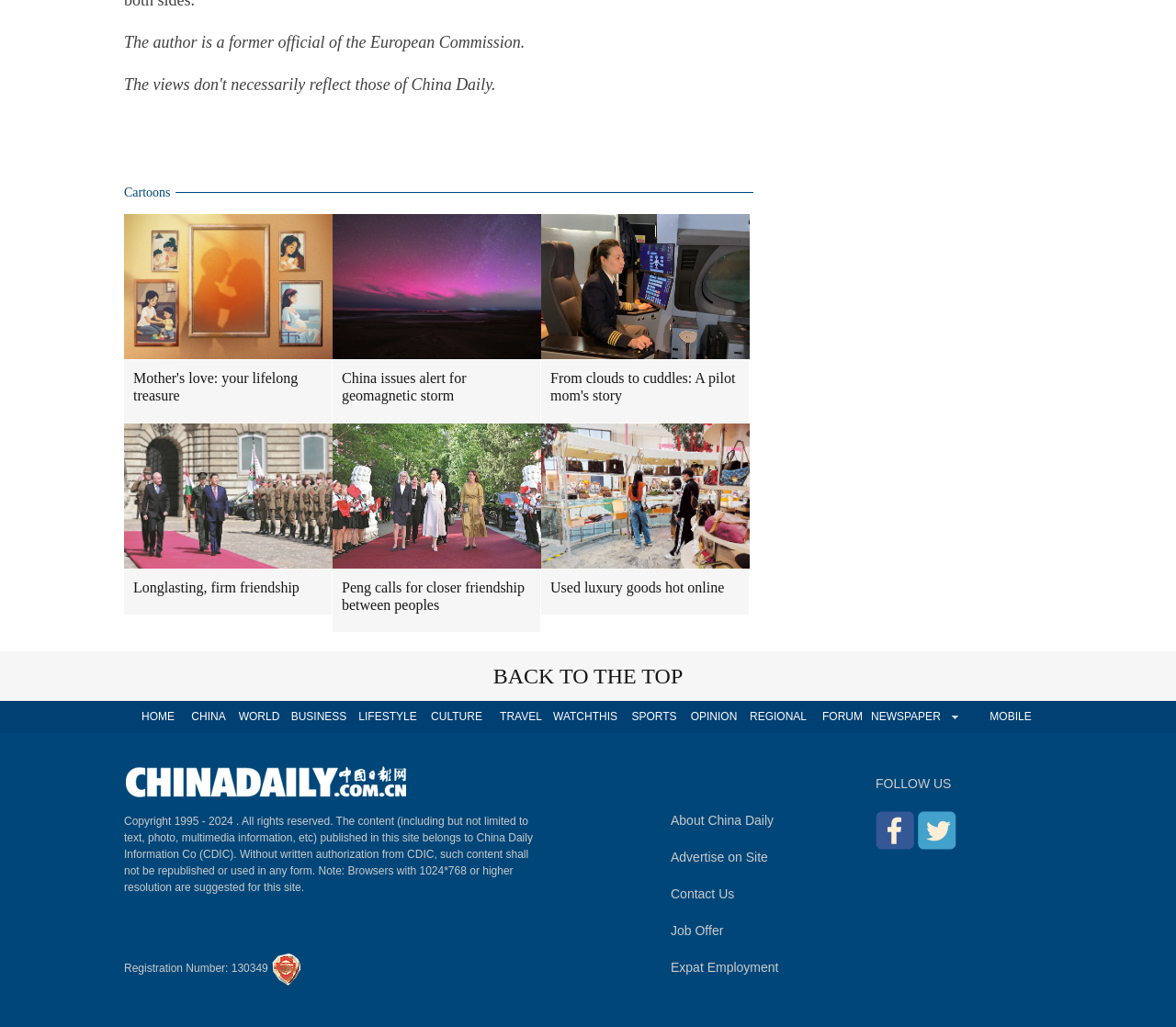Please identify the bounding box coordinates of the region to click in order to complete the given instruction: "Read the article 'Mother's love: your lifelong treasure'". The coordinates should be four float numbers between 0 and 1, i.e., [left, top, right, bottom].

[0.105, 0.35, 0.282, 0.411]